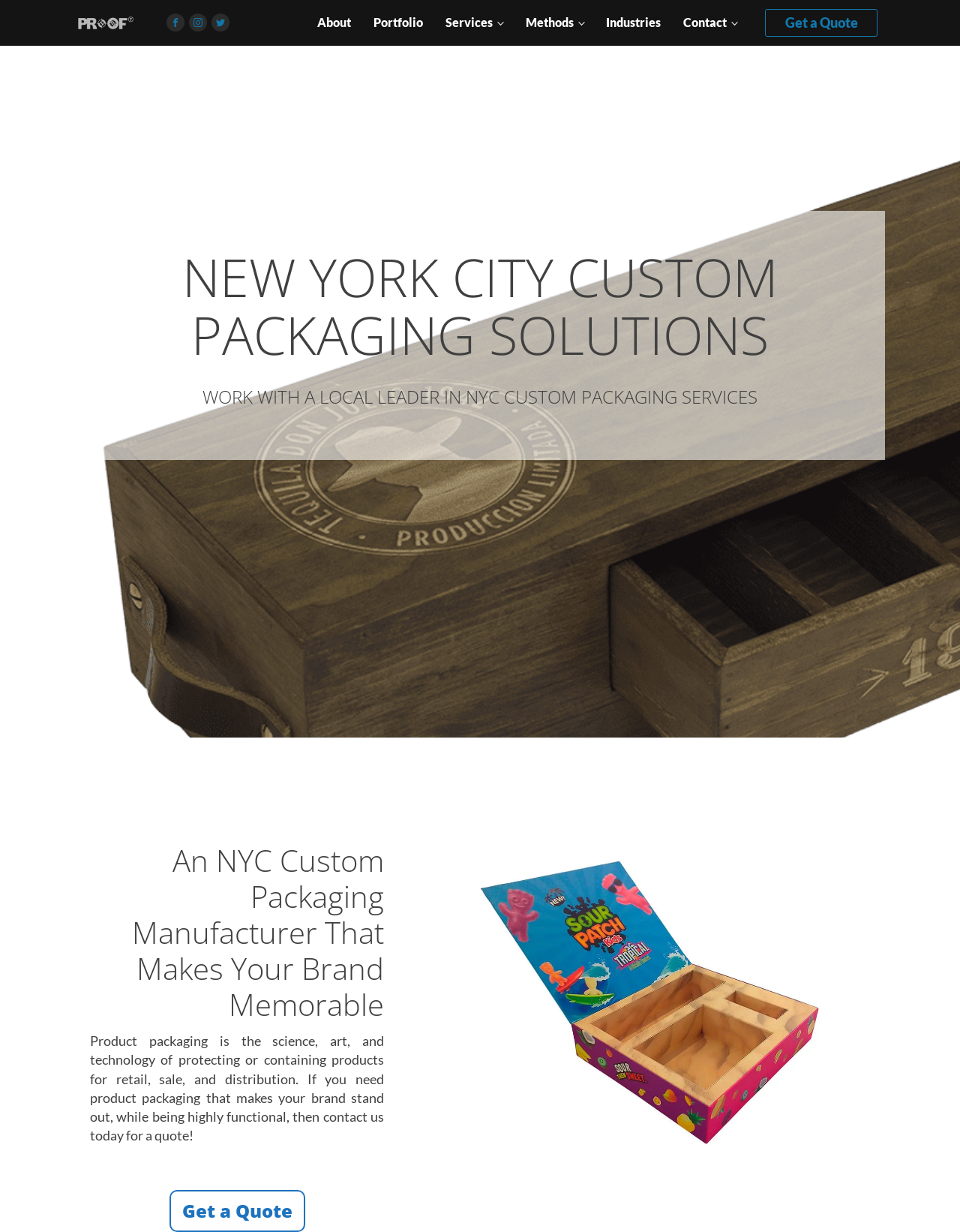Given the element description Contact, specify the bounding box coordinates of the corresponding UI element in the format (top-left x, top-left y, bottom-right x, bottom-right y). All values must be between 0 and 1.

[0.7, 0.007, 0.78, 0.03]